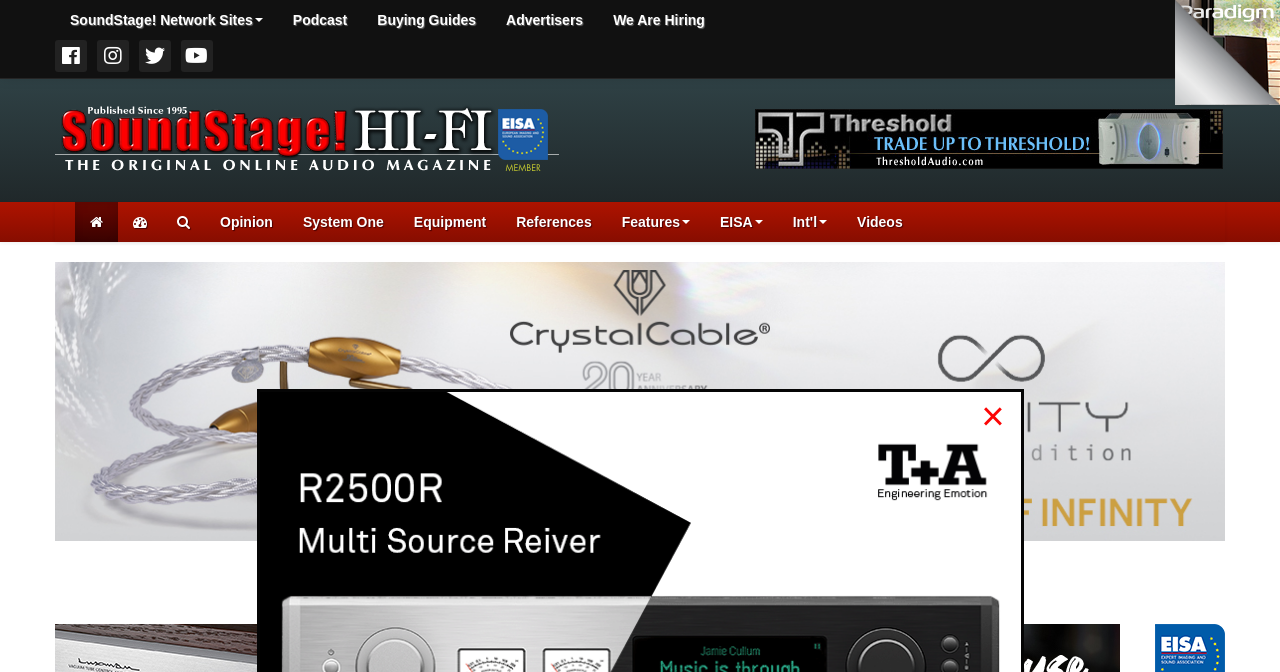Given the webpage screenshot, identify the bounding box of the UI element that matches this description: "System One".

[0.225, 0.301, 0.312, 0.36]